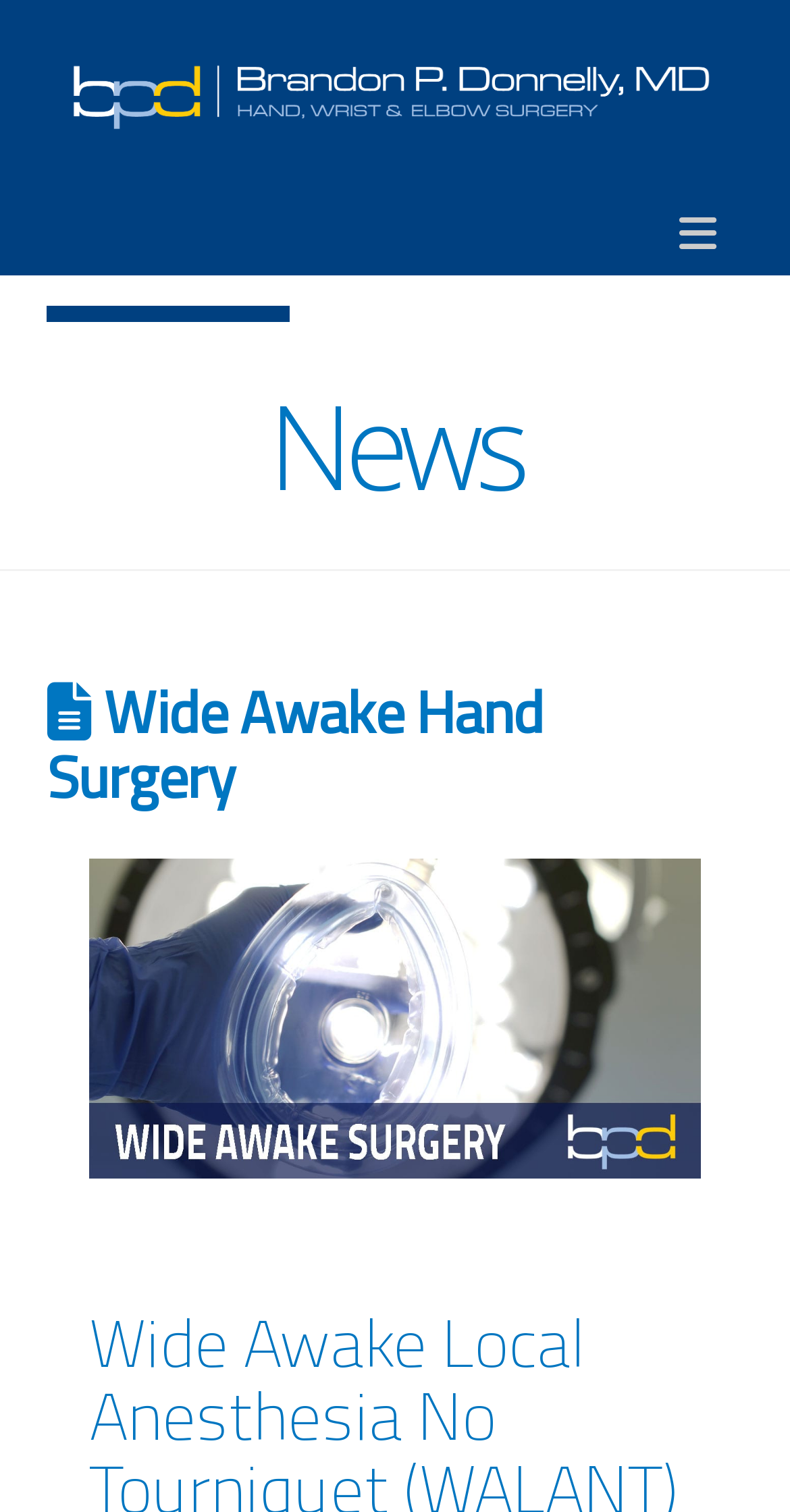Answer the question with a single word or phrase: 
What is the text on the button?

Navigation